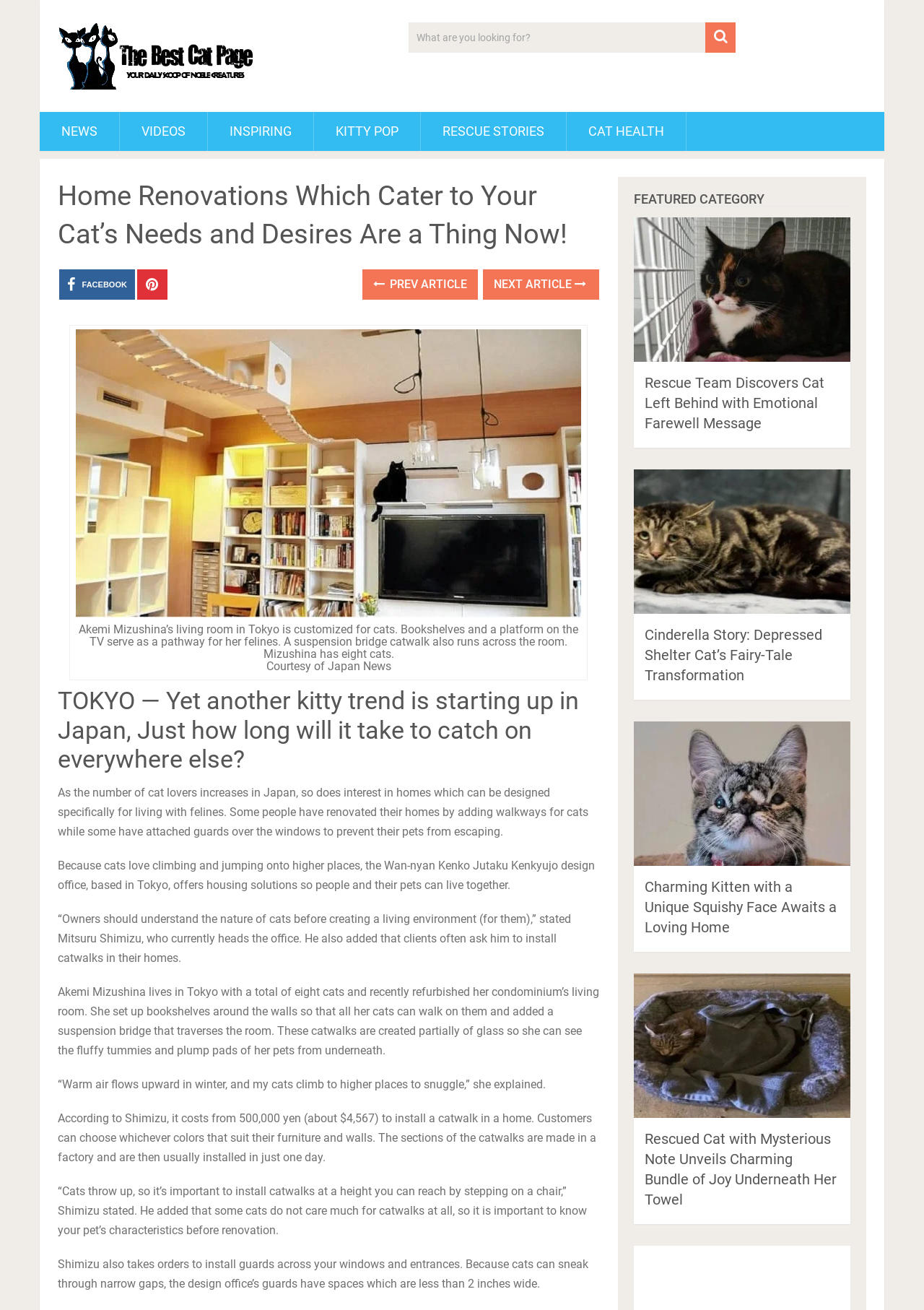From the webpage screenshot, predict the bounding box of the UI element that matches this description: "alt="The Best Cat Page"".

[0.062, 0.017, 0.281, 0.069]